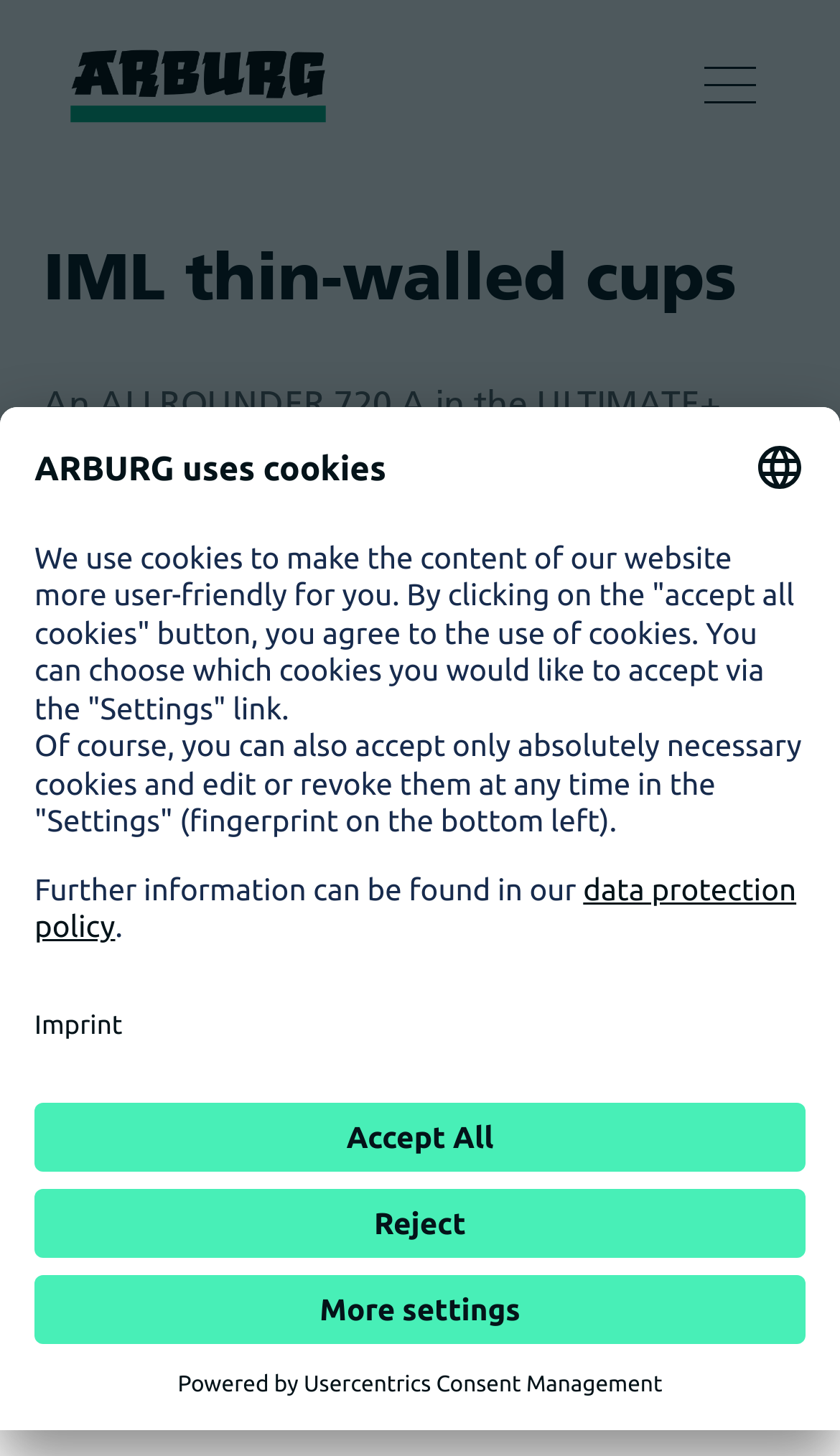Using the element description: "Consulting & Service", determine the bounding box coordinates. The coordinates should be in the format [left, top, right, bottom], with values between 0 and 1.

[0.082, 0.314, 0.918, 0.382]